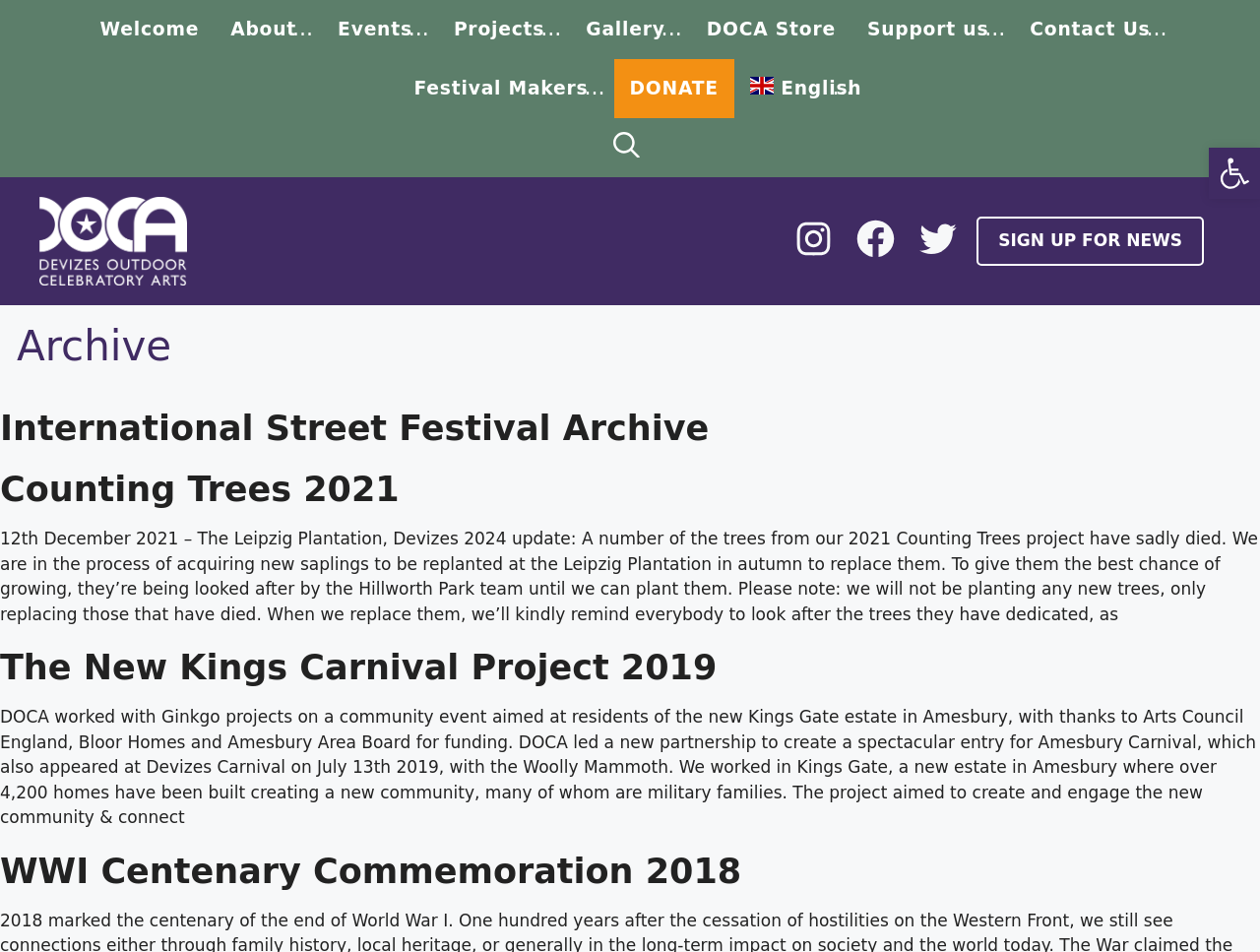Please find and report the bounding box coordinates of the element to click in order to perform the following action: "View International Street Festival Archive". The coordinates should be expressed as four float numbers between 0 and 1, in the format [left, top, right, bottom].

[0.0, 0.43, 0.563, 0.471]